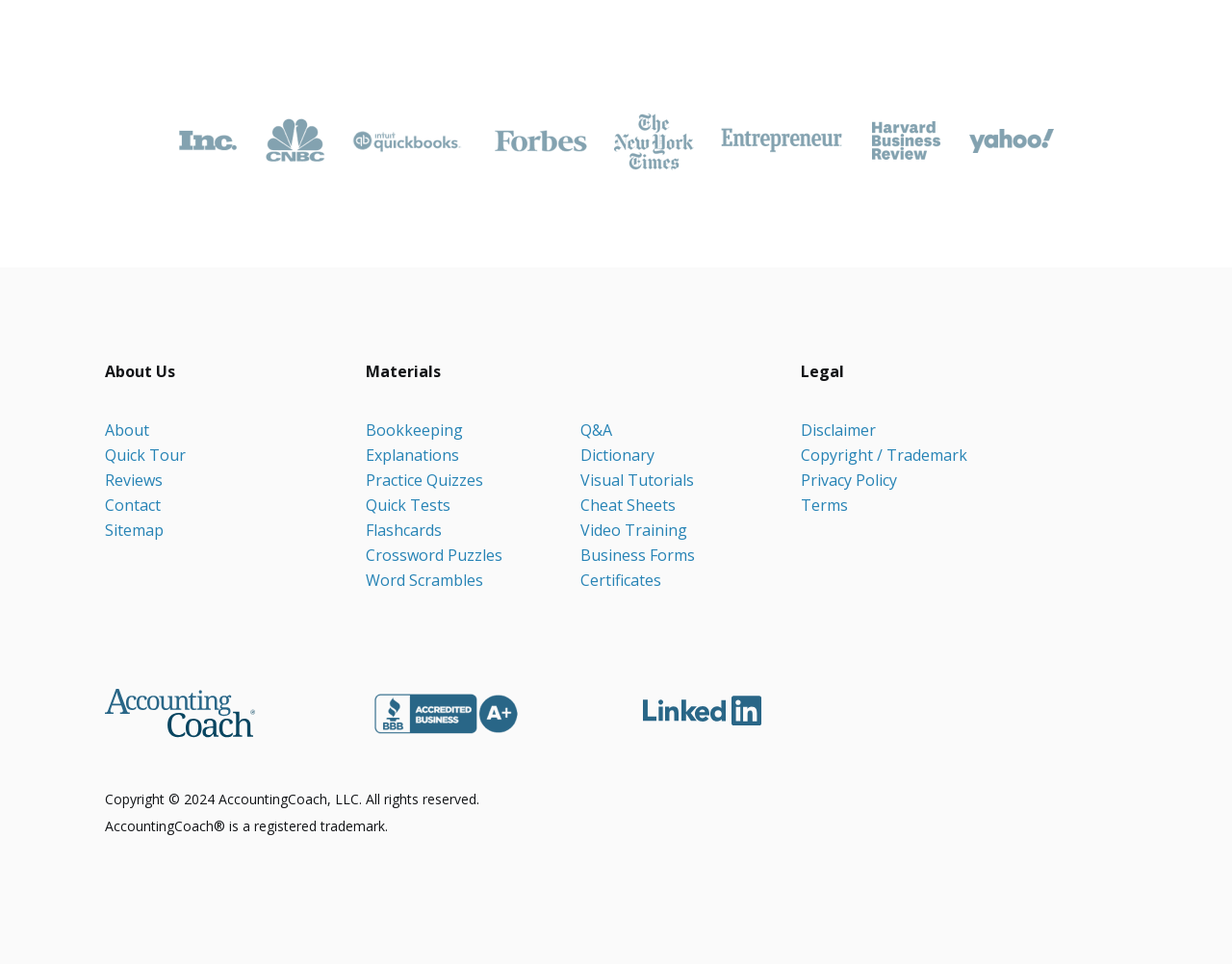Please determine the bounding box coordinates of the section I need to click to accomplish this instruction: "Click on About Us".

[0.085, 0.377, 0.279, 0.393]